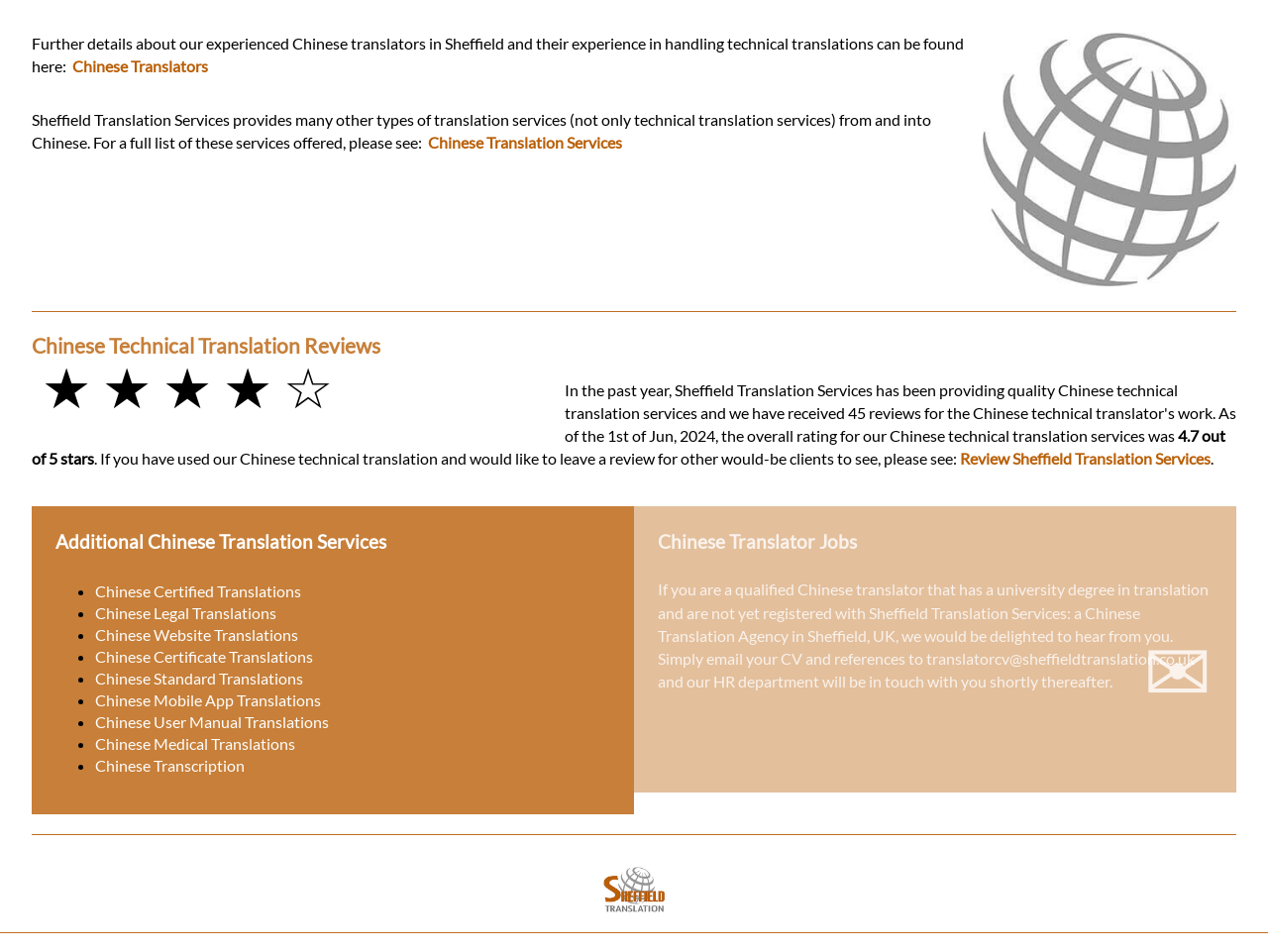Based on the element description: "✉", identify the bounding box coordinates for this UI element. The coordinates must be four float numbers between 0 and 1, listed as [left, top, right, bottom].

[0.901, 0.692, 0.956, 0.716]